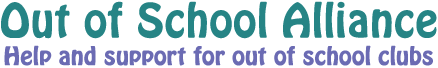Give a concise answer using only one word or phrase for this question:
What is the purpose of this graphic on the organization's website?

To represent the organization's commitment